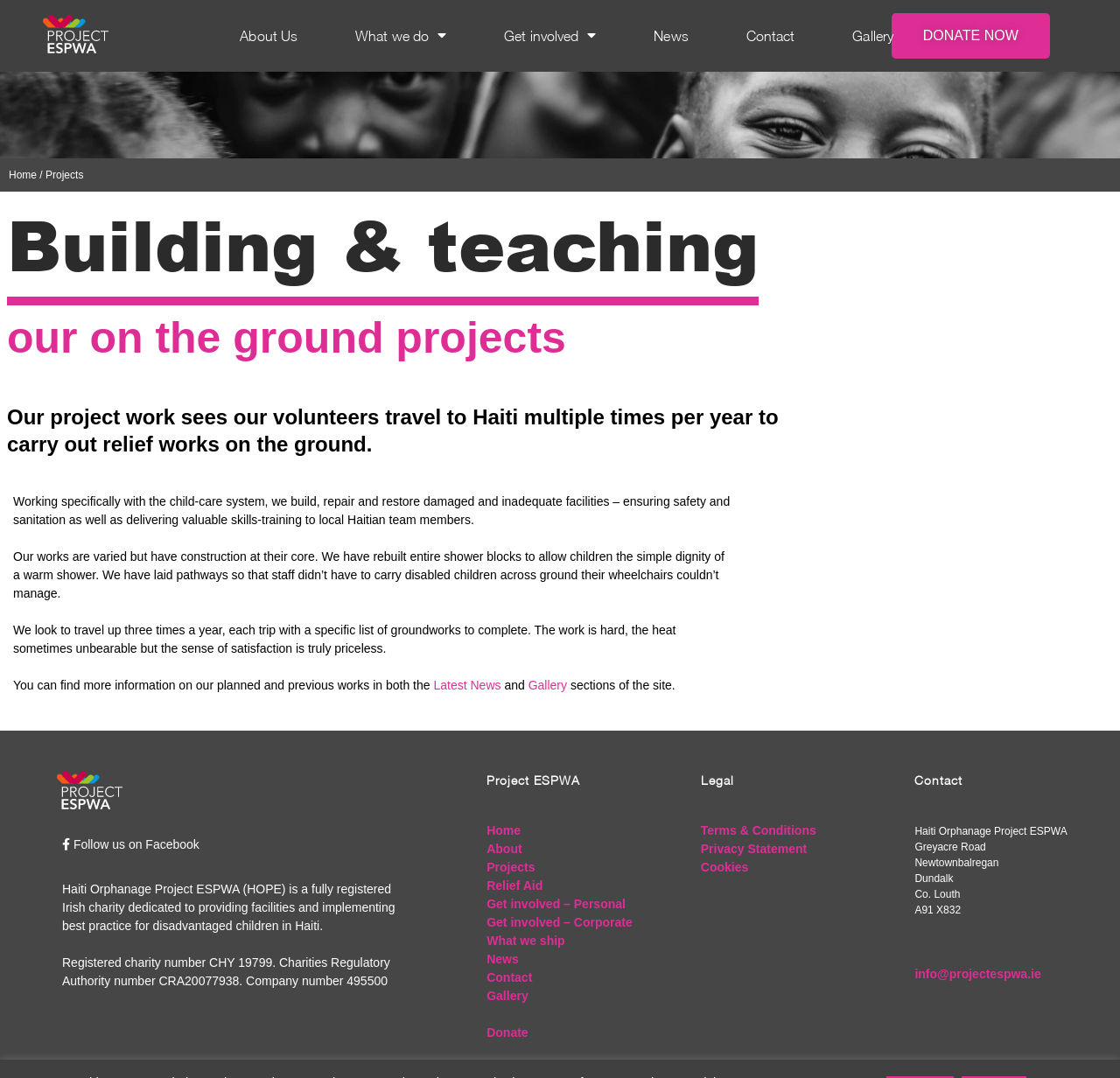Given the description: "About", determine the bounding box coordinates of the UI element. The coordinates should be formatted as four float numbers between 0 and 1, [left, top, right, bottom].

[0.435, 0.781, 0.466, 0.794]